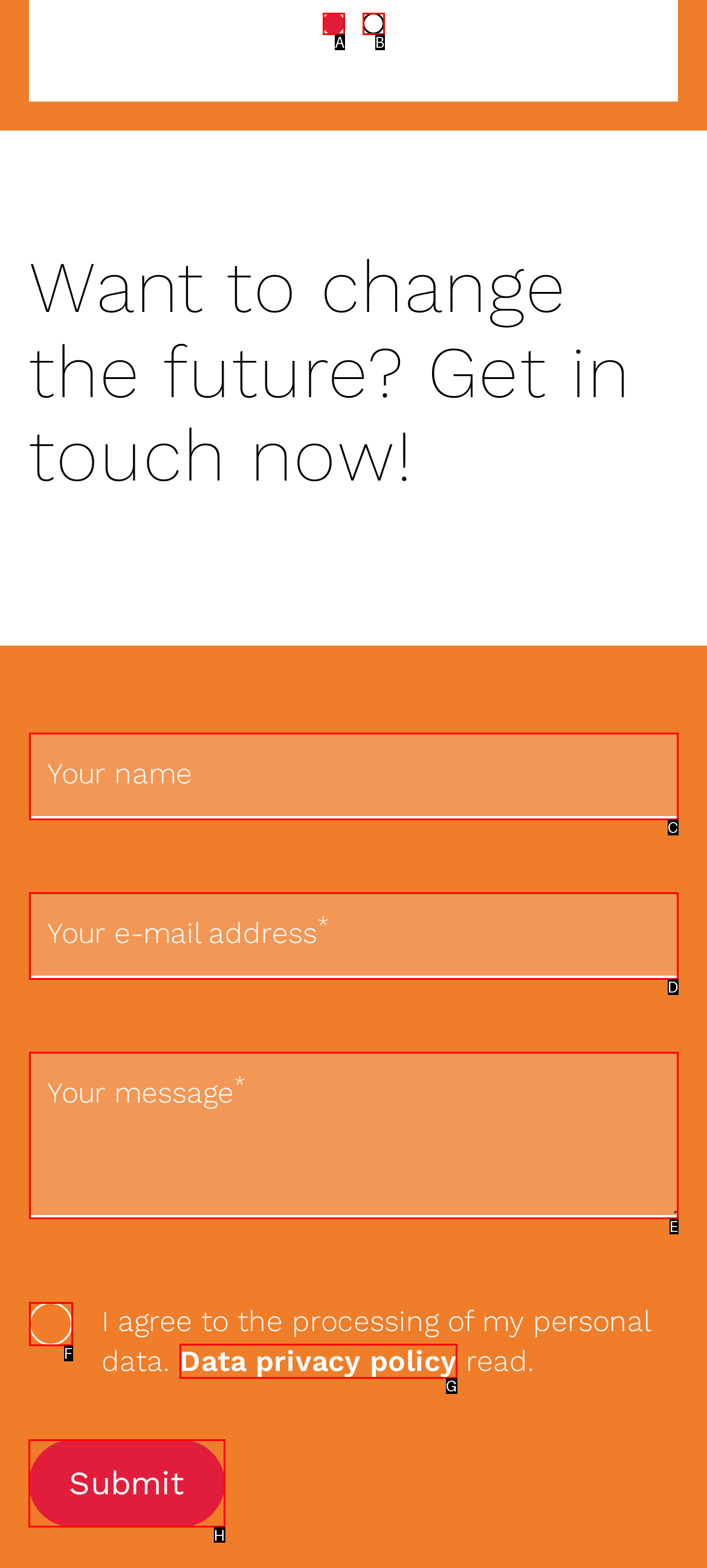Determine which HTML element should be clicked to carry out the following task: Submit the form Respond with the letter of the appropriate option.

H